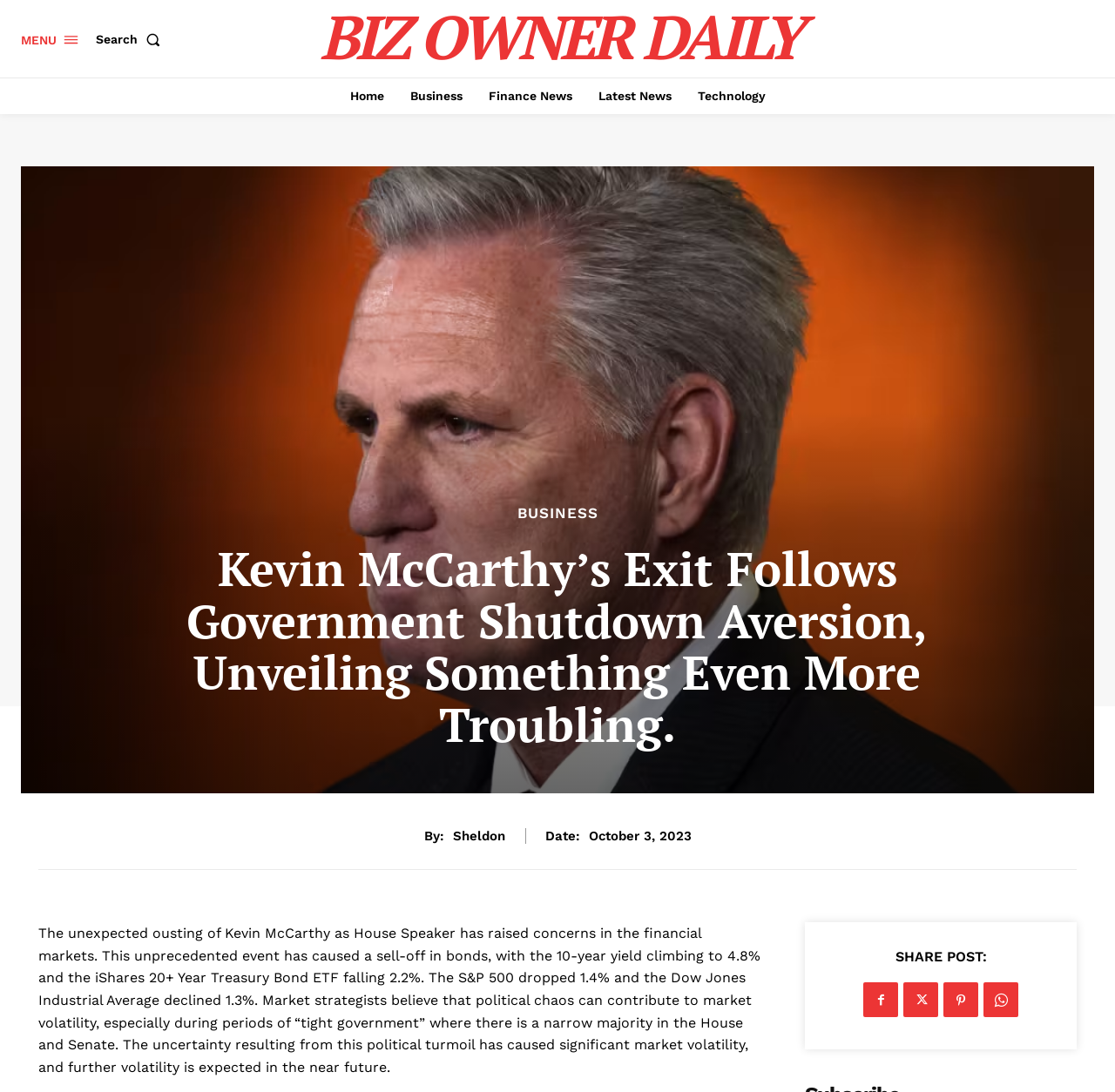Locate the bounding box coordinates of the clickable region to complete the following instruction: "Click the 'Source link'."

[0.166, 0.615, 0.216, 0.627]